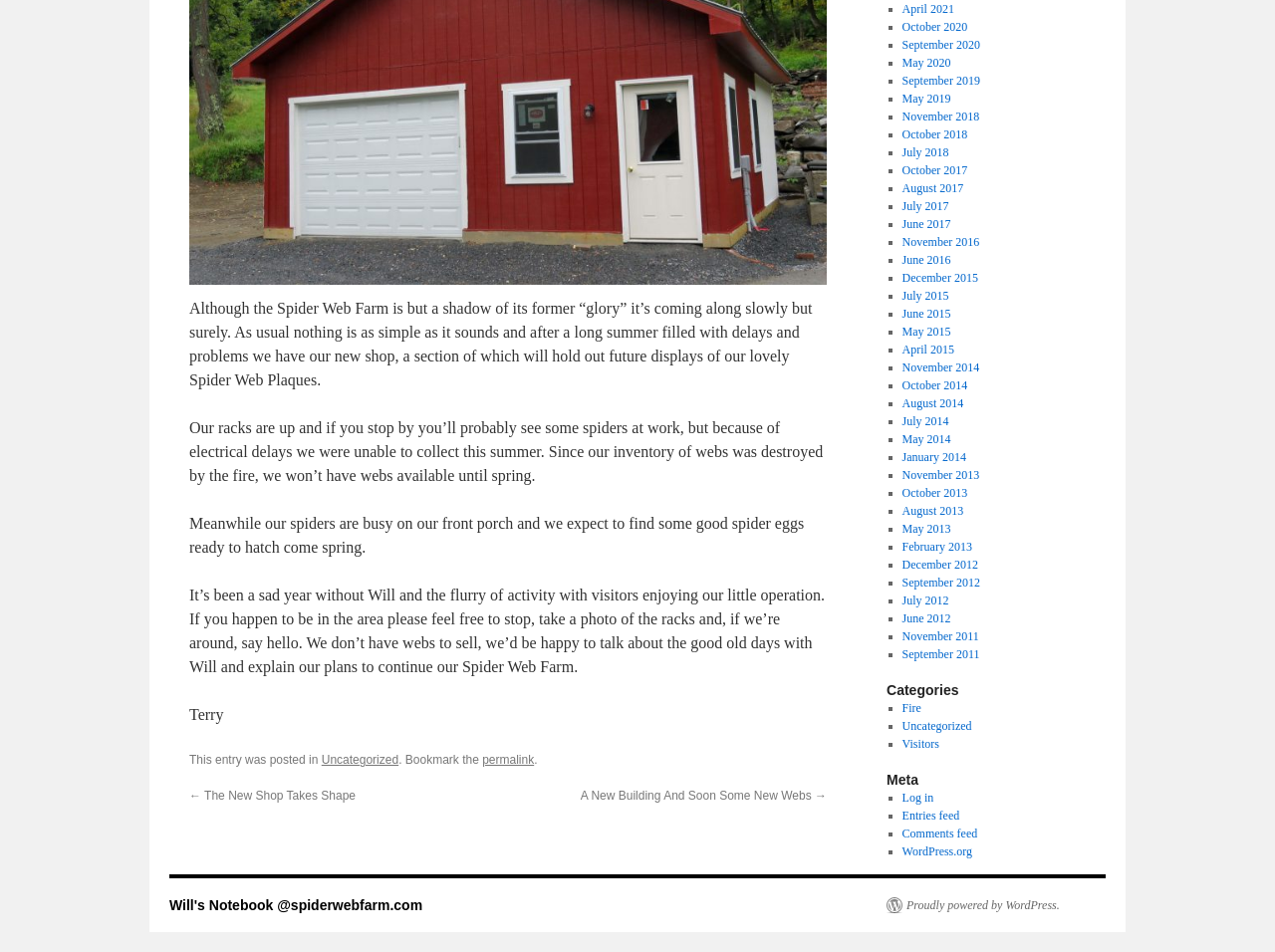Identify the bounding box coordinates for the UI element mentioned here: "June 2016". Provide the coordinates as four float values between 0 and 1, i.e., [left, top, right, bottom].

[0.707, 0.266, 0.746, 0.28]